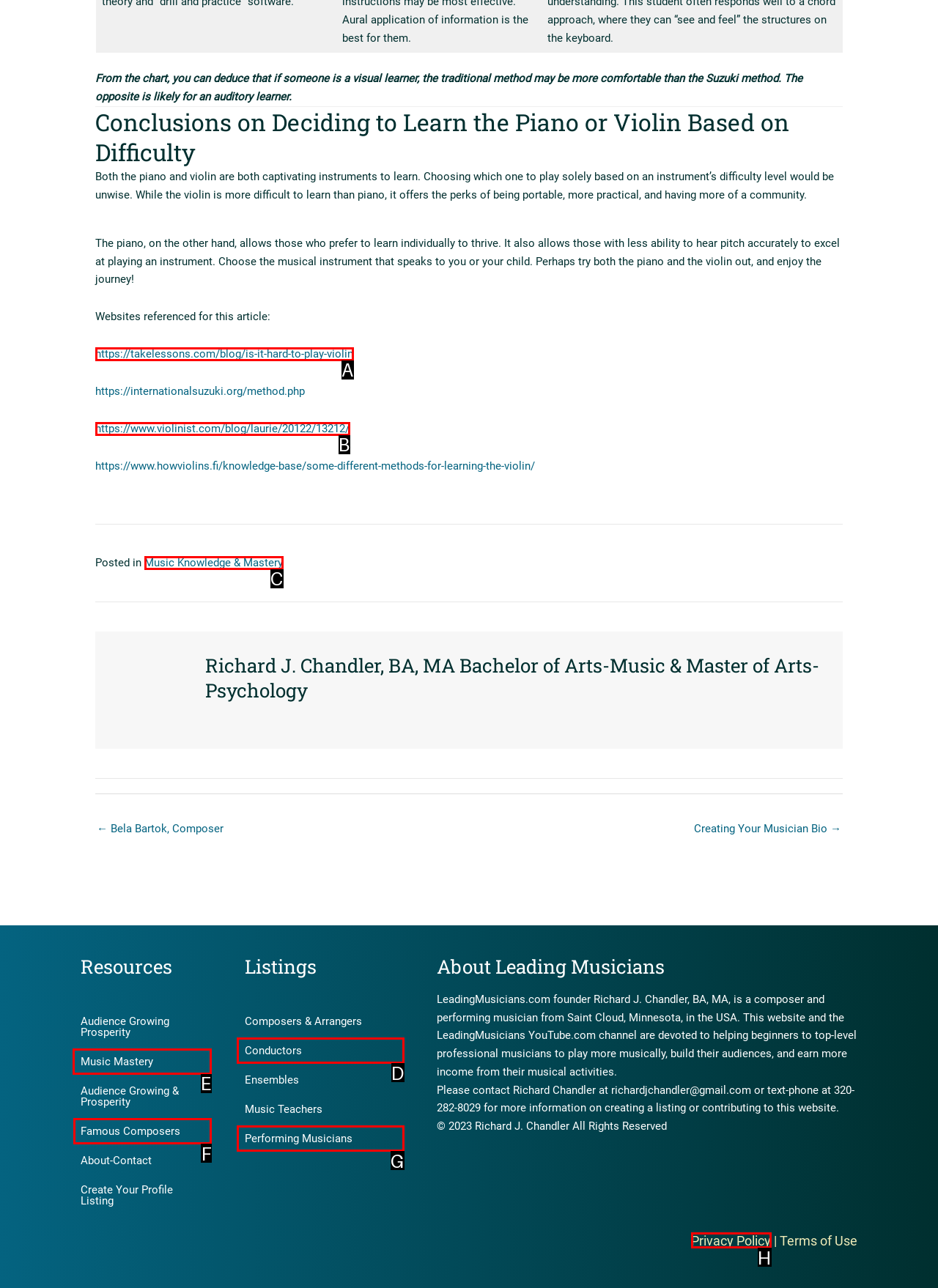Out of the given choices, which letter corresponds to the UI element required to View the resources on Music Mastery? Answer with the letter.

E